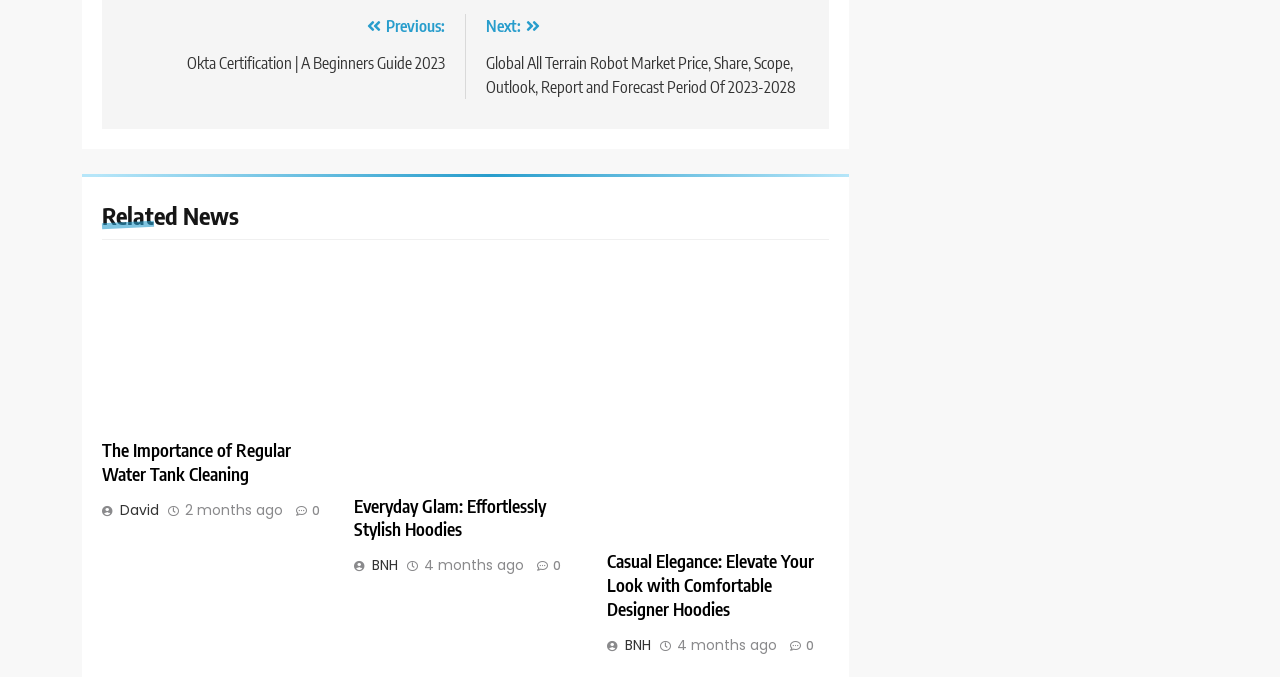Please answer the following question using a single word or phrase: 
What is the topic of the first article?

Water Tank Cleaning